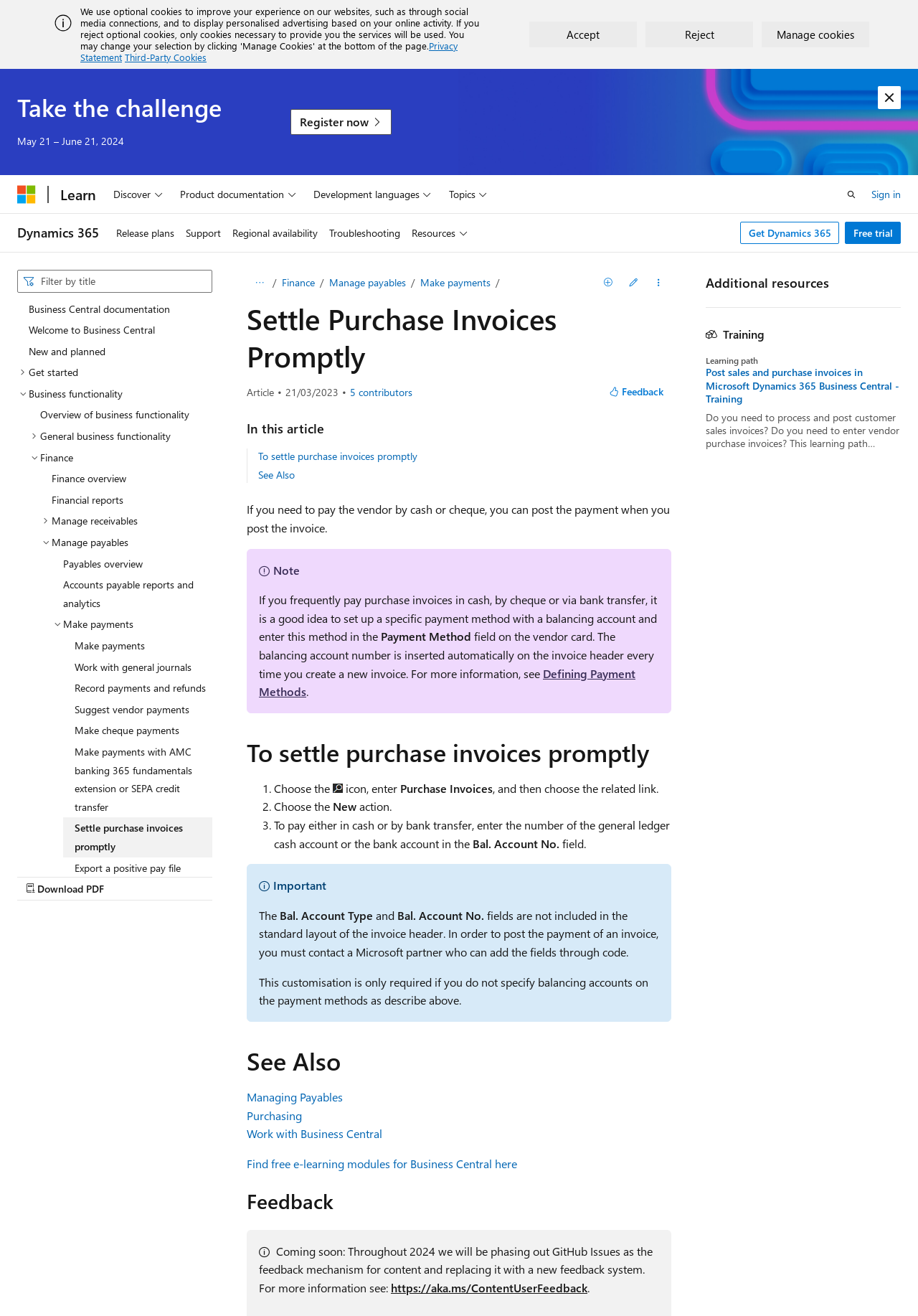Provide a thorough description of this webpage.

This webpage is about settling purchase invoices promptly in Business Central, a Microsoft Learn platform. At the top, there is an alert with an image and links to "Privacy Statement" and "Third-Party Cookies" on the right side. Below the alert, there are buttons to "Accept", "Reject", and "Manage cookies". 

On the left side, there is a navigation menu with links to "Microsoft", "Learn", and "Dynamics 365". Below this menu, there is a search bar and a tree view of the table of contents, which includes topics like "Business Central documentation", "Welcome to Business Central", and "Get started". The "Get started" section is expanded, showing subtopics like "Overview of business functionality", "General business functionality", and "Manage receivables". 

The "Manage payables" section is also expanded, showing subtopics like "Payables overview", "Accounts payable reports and analytics", and "Make payments". The "Make payments" section is further expanded, showing subtopics like "Make payments", "Work with general journals", "Record payments and refunds", and "Settle purchase invoices promptly", which is the current page. 

On the right side, there are links to "Get Dynamics 365" and "Free trial". At the bottom, there is a button to "Download PDF". The main content area has a heading "Settle Purchase Invoices Promptly" and a subheading "May 21 – June 21, 2024". There is also a link to "Register now" and a button to "Dismiss alert".